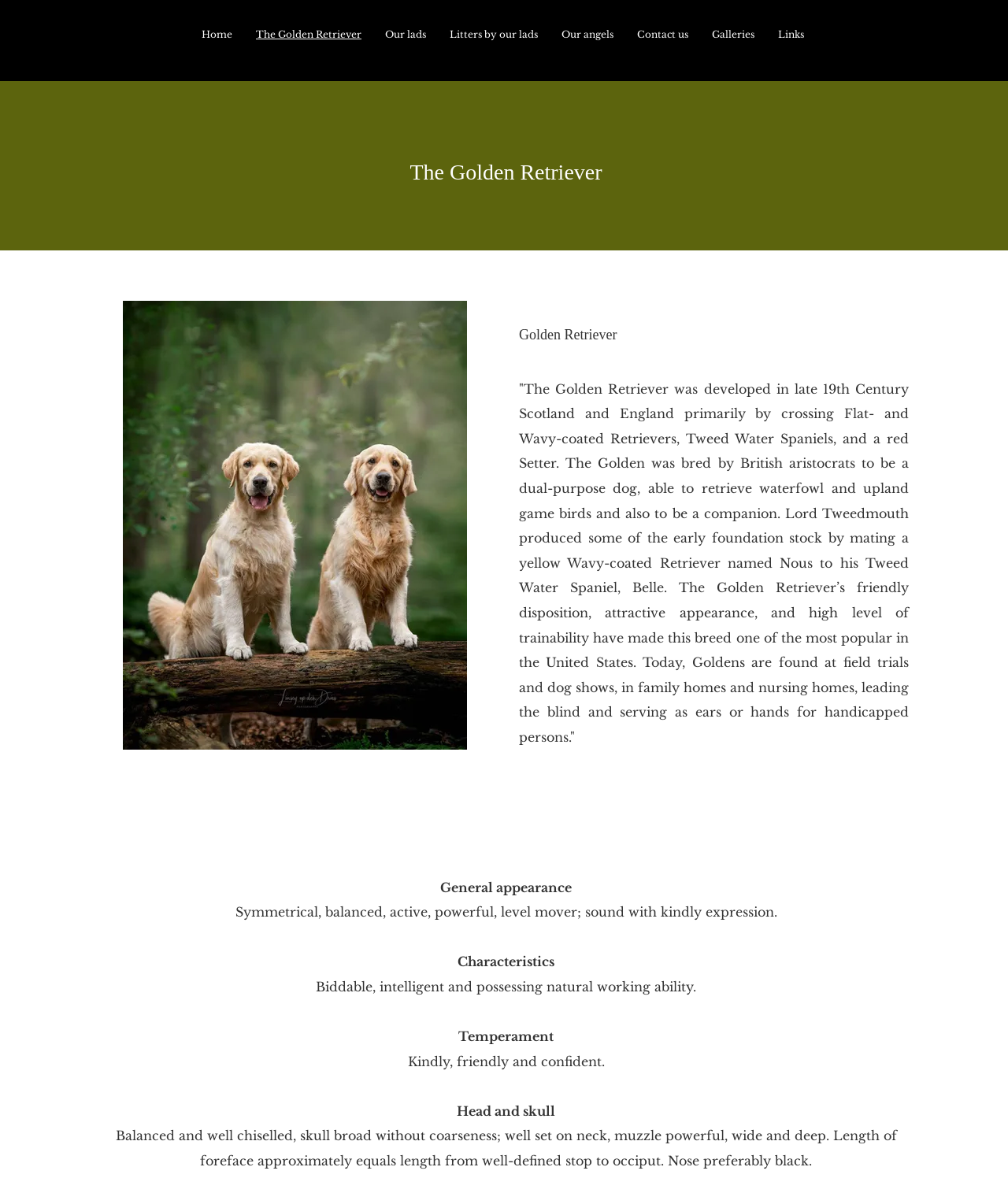Select the bounding box coordinates of the element I need to click to carry out the following instruction: "Explore the Galleries".

[0.695, 0.023, 0.76, 0.035]